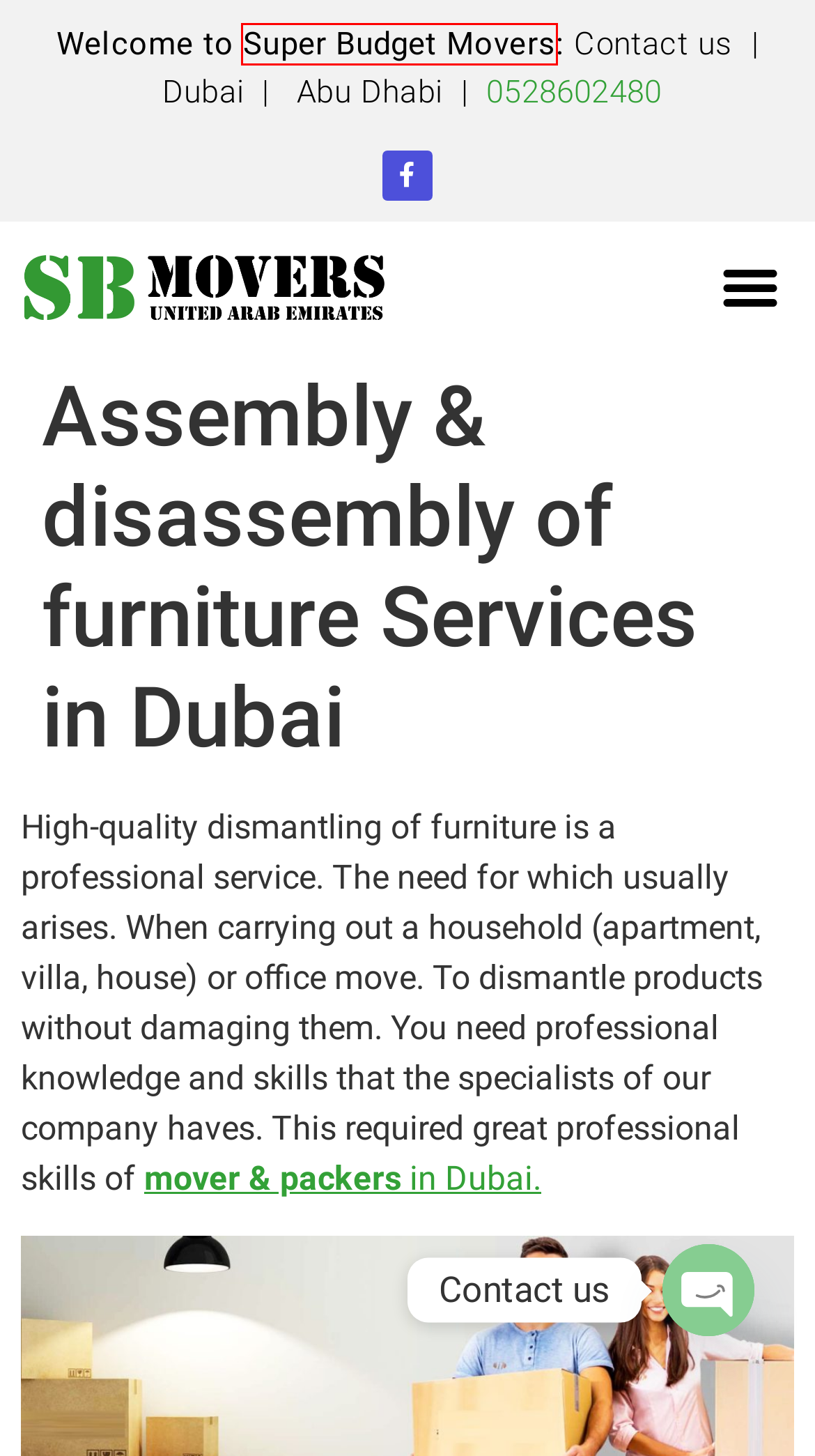With the provided webpage screenshot containing a red bounding box around a UI element, determine which description best matches the new webpage that appears after clicking the selected element. The choices are:
A. Movers and Packers in Fujairah | Best Moving Companies | SBM
B. Handyman Services - Super Budget Movers
C. Moving companies in Abu Dhabi Archives - Super Budget Movers
D. Contact Us | Get best Moving Qoute | Super Budget Movers
E. Movers and Packers in Abu Dhabi | 050 244 0083 | SBM
F. Best Movers and Packers | Super Budget Movers | 050 244 0083
G. movers and packers in abu dhabi Archives - Super Budget Movers
H. Movers and Packers in Dubai | Best Moving Company Dubai | SBM

H